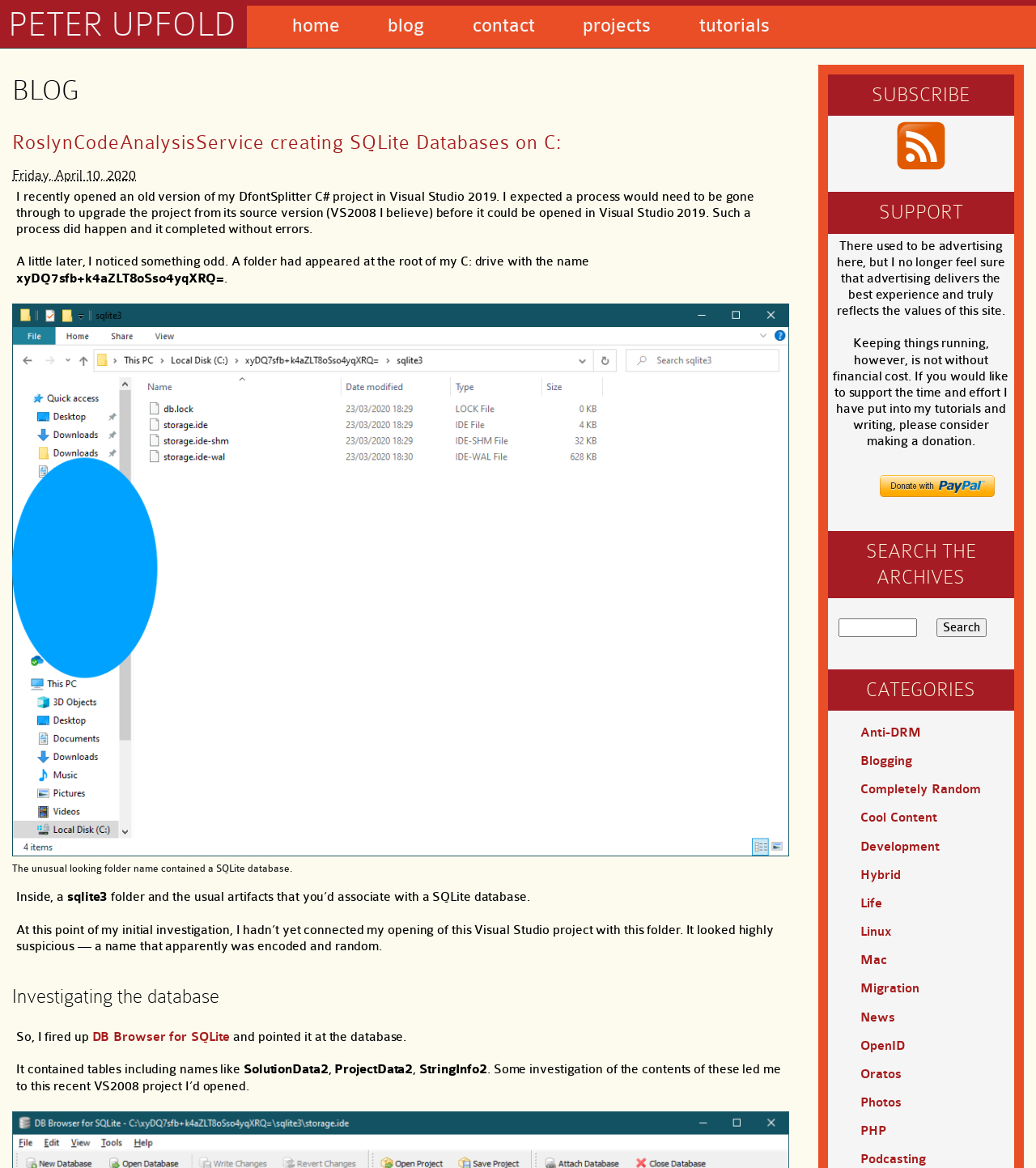Kindly determine the bounding box coordinates for the clickable area to achieve the given instruction: "search the archives".

[0.81, 0.529, 0.885, 0.545]